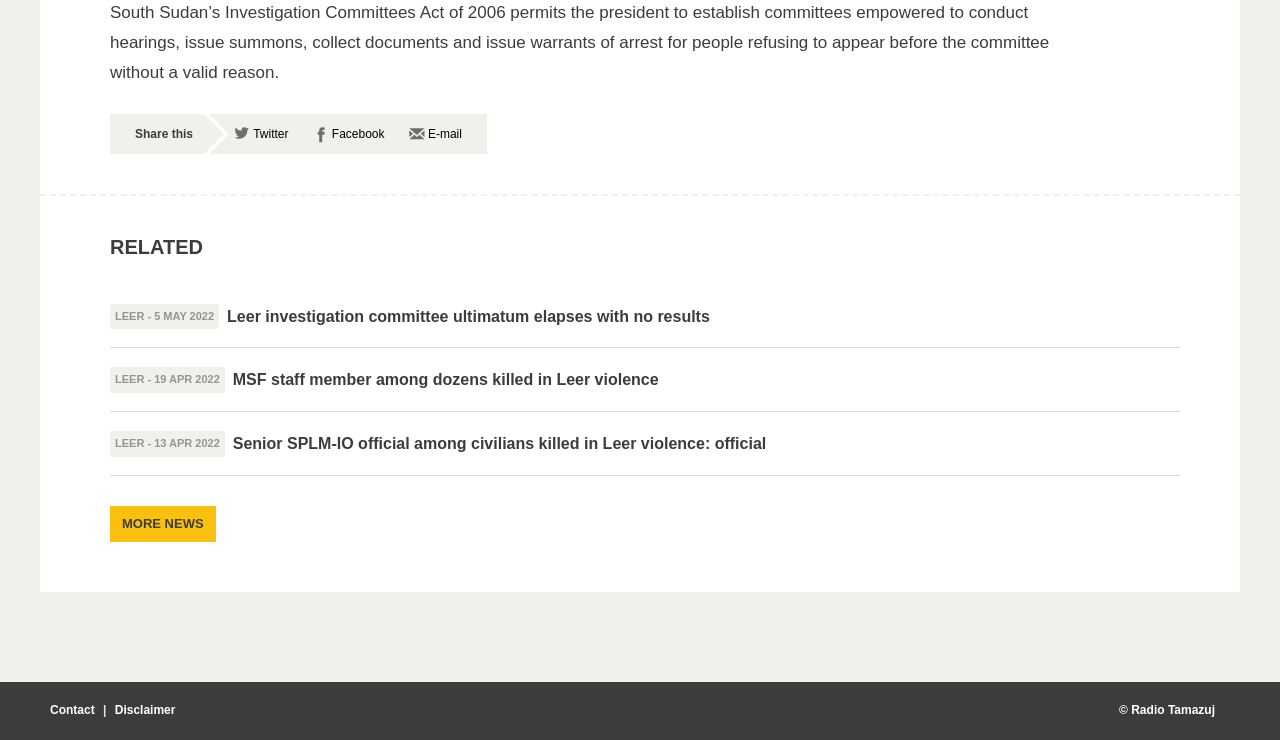Please identify the bounding box coordinates of the clickable area that will allow you to execute the instruction: "Contact us".

[0.035, 0.951, 0.078, 0.969]